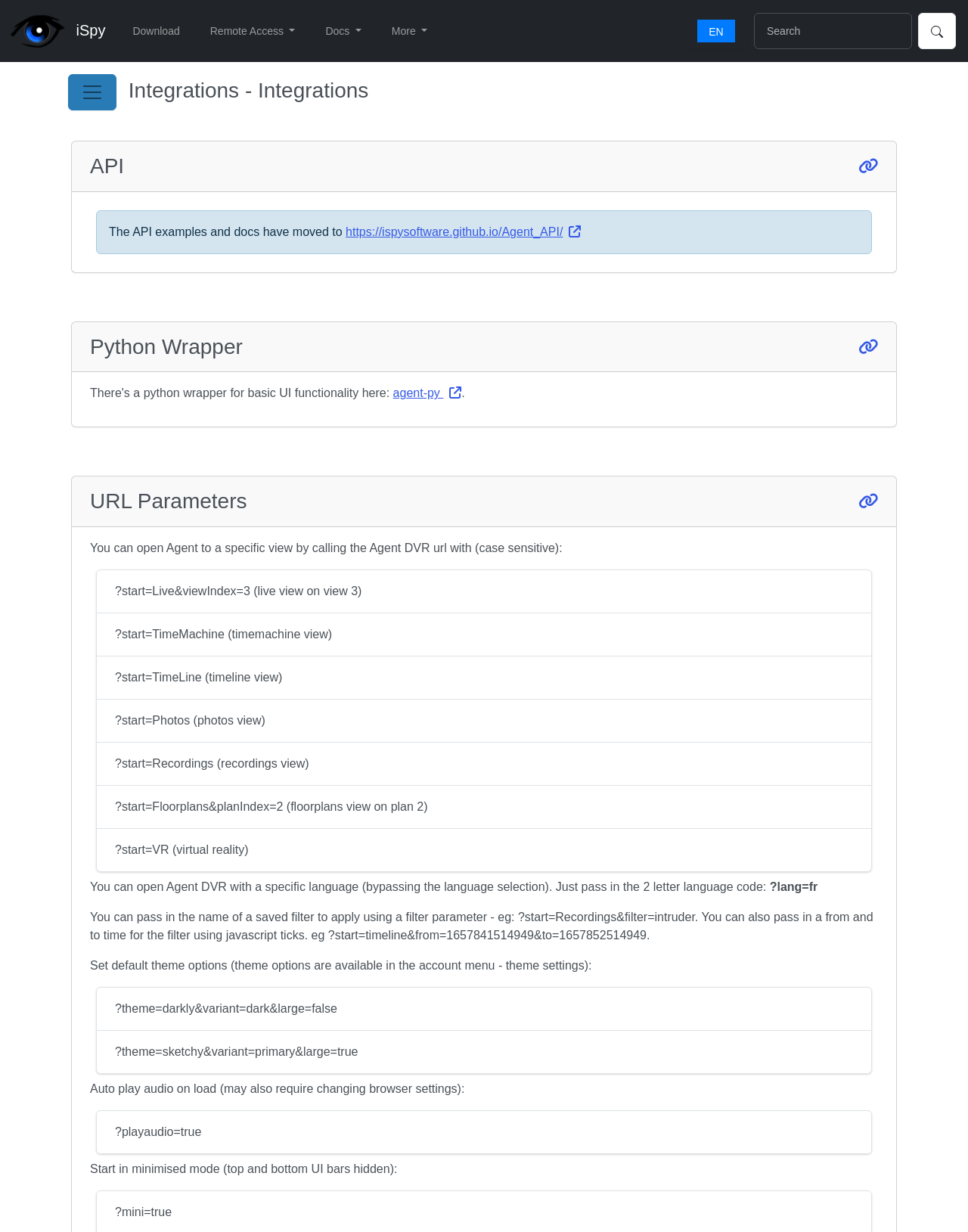Locate the bounding box coordinates of the item that should be clicked to fulfill the instruction: "Read API documentation".

[0.887, 0.125, 0.907, 0.136]